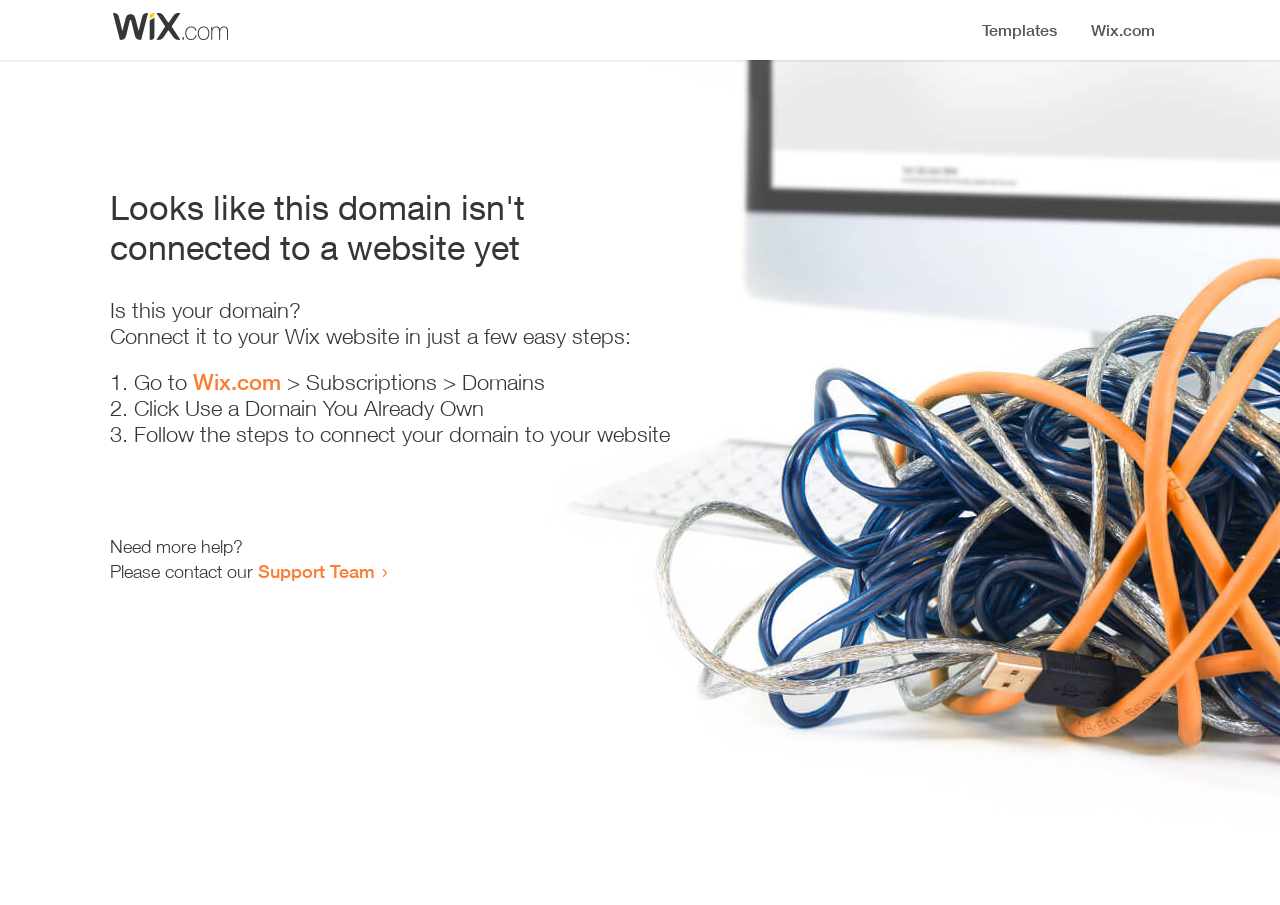Give a detailed account of the webpage's layout and content.

The webpage appears to be an error page, indicating that a domain is not connected to a website yet. At the top, there is a small image, likely a logo or icon. Below the image, a prominent heading reads "Looks like this domain isn't connected to a website yet". 

Underneath the heading, there is a series of instructions to connect the domain to a Wix website. The instructions are divided into three steps, each marked with a numbered list marker (1., 2., and 3.). The first step involves going to Wix.com, followed by navigating to the Subscriptions and Domains section. The second step is to click "Use a Domain You Already Own", and the third step is to follow the instructions to connect the domain to the website.

At the bottom of the page, there is a section offering additional help. It starts with the text "Need more help?" and provides a link to contact the Support Team.